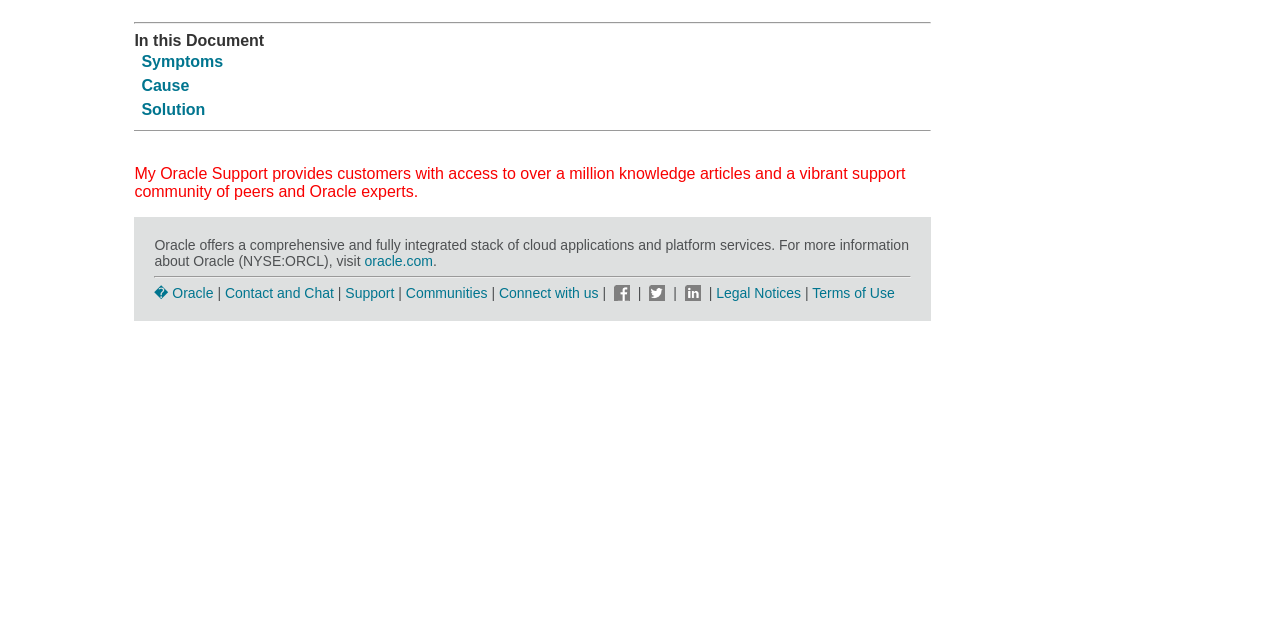Give the bounding box coordinates for this UI element: "Privacy Policy". The coordinates should be four float numbers between 0 and 1, arranged as [left, top, right, bottom].

None